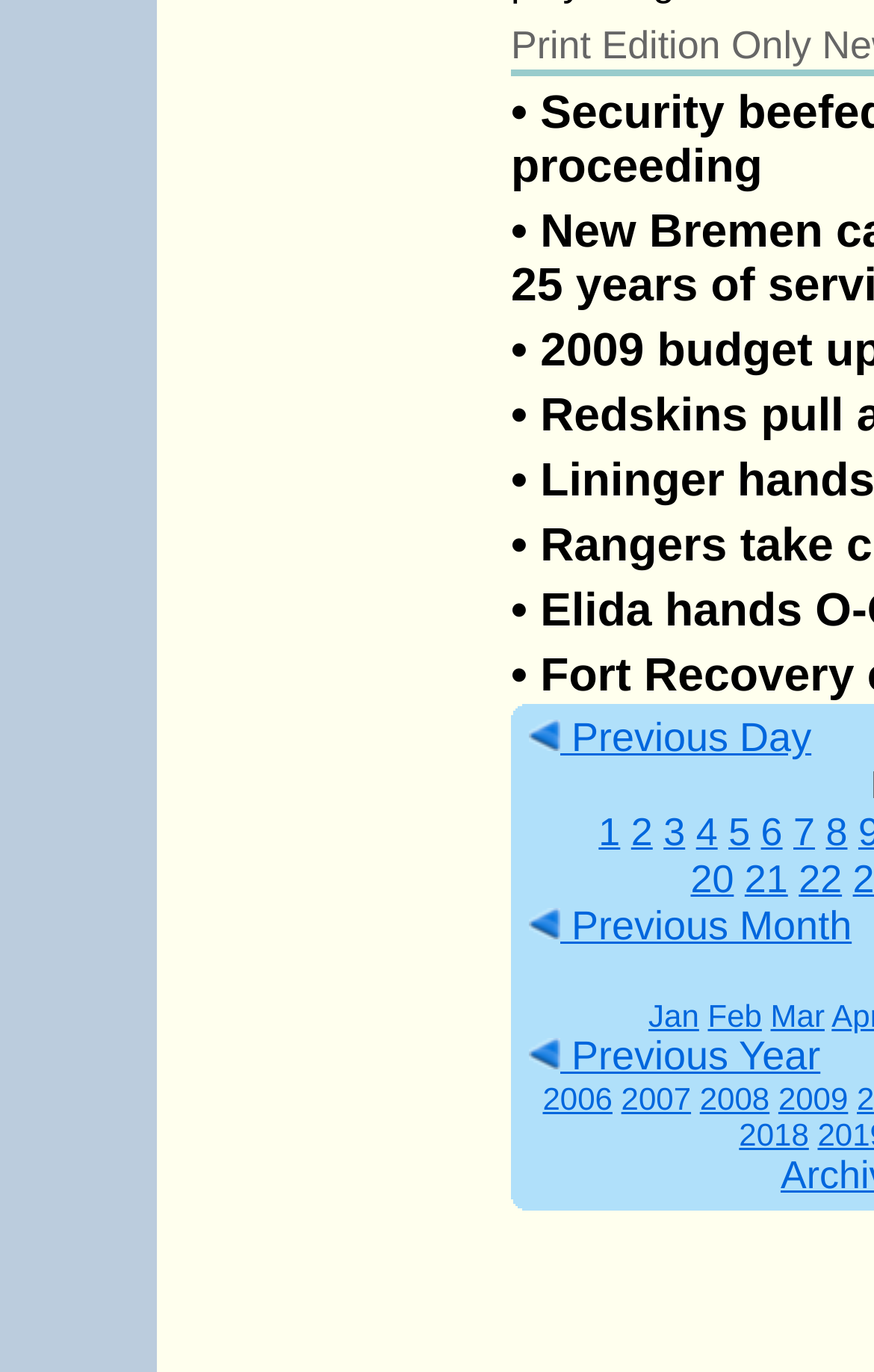Please examine the image and answer the question with a detailed explanation:
What is the current month?

I found a link with the text 'Jan' which is likely to represent the current month.